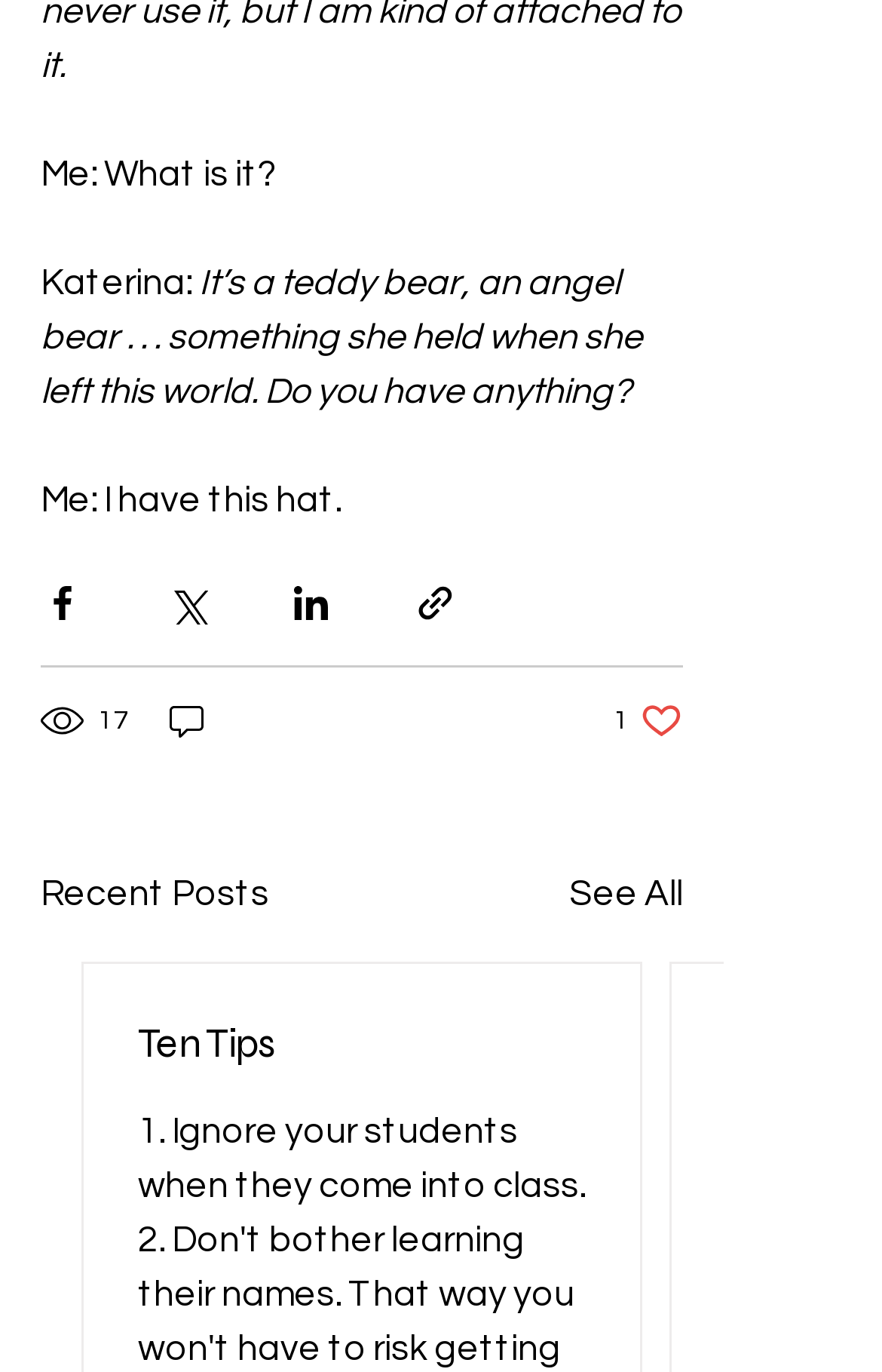Please pinpoint the bounding box coordinates for the region I should click to adhere to this instruction: "See all recent posts".

[0.646, 0.632, 0.774, 0.672]